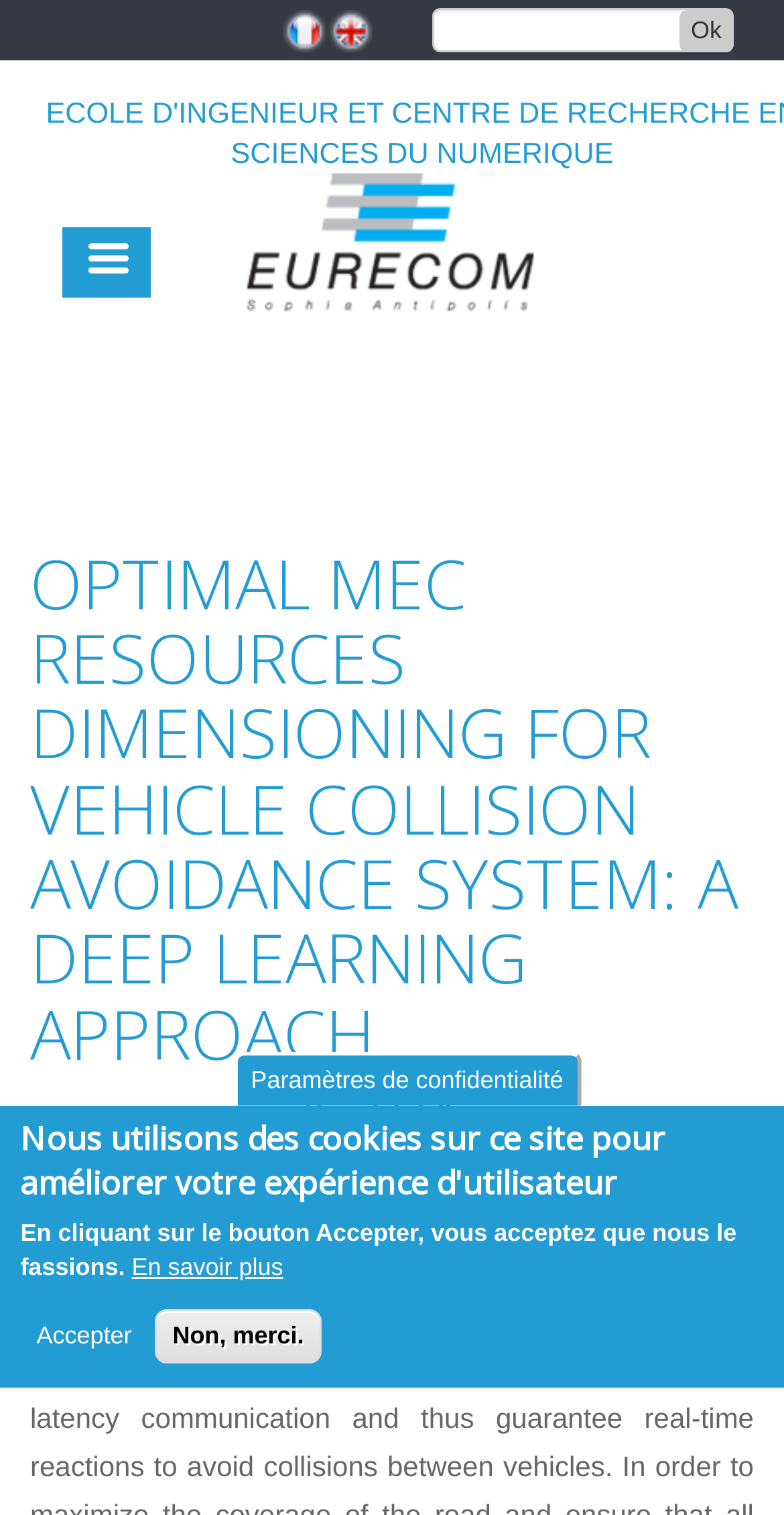Respond with a single word or phrase:
Who is the author of the invited talk?

Ksentini, Adlen